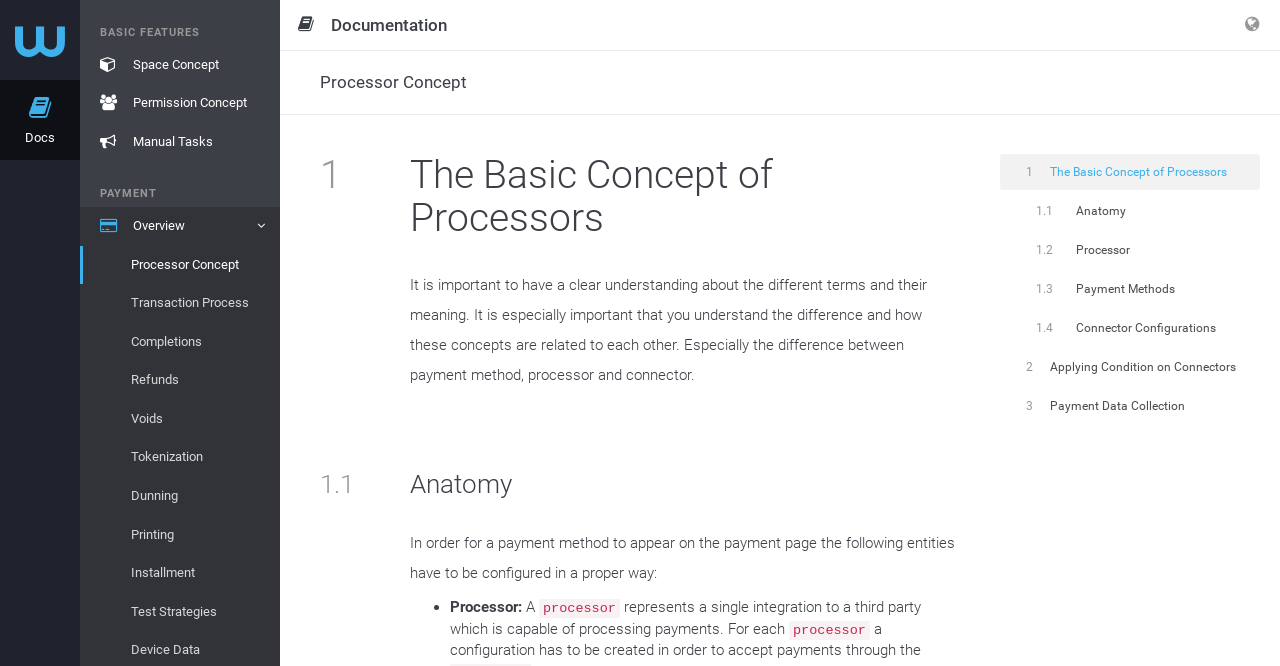Could you locate the bounding box coordinates for the section that should be clicked to accomplish this task: "View the 'Documentation'".

[0.258, 0.023, 0.349, 0.053]